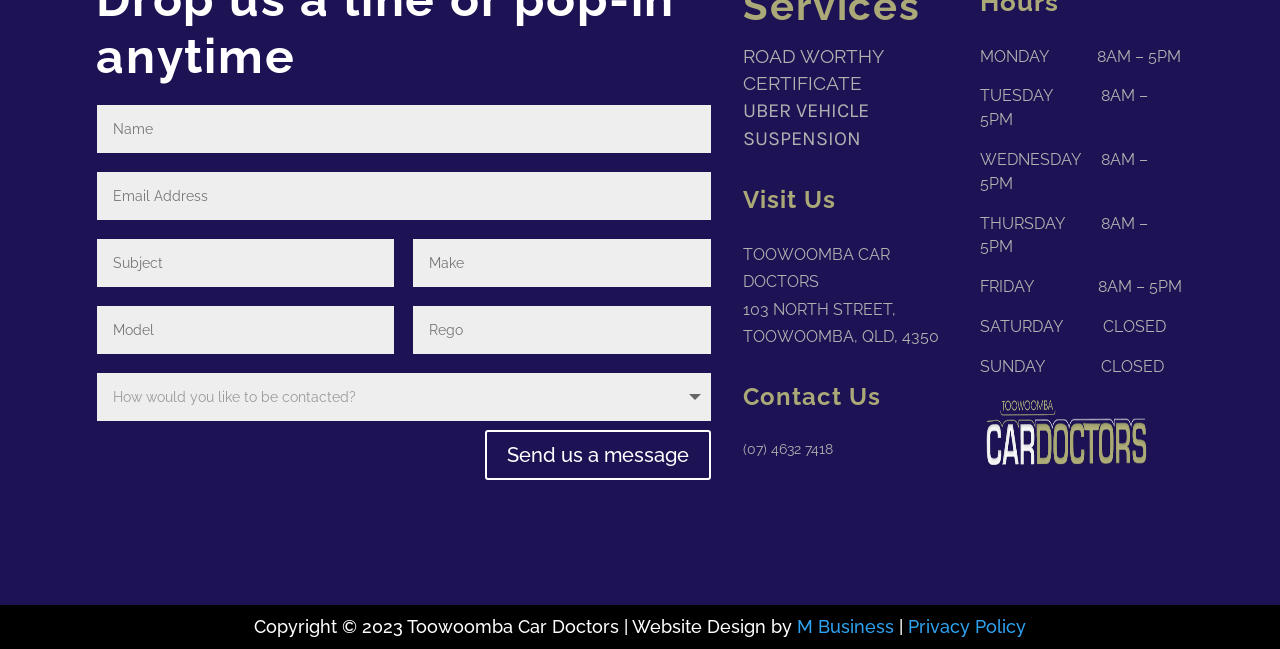Pinpoint the bounding box coordinates of the element you need to click to execute the following instruction: "Enter road worthy certificate details". The bounding box should be represented by four float numbers between 0 and 1, in the format [left, top, right, bottom].

[0.075, 0.162, 0.555, 0.236]